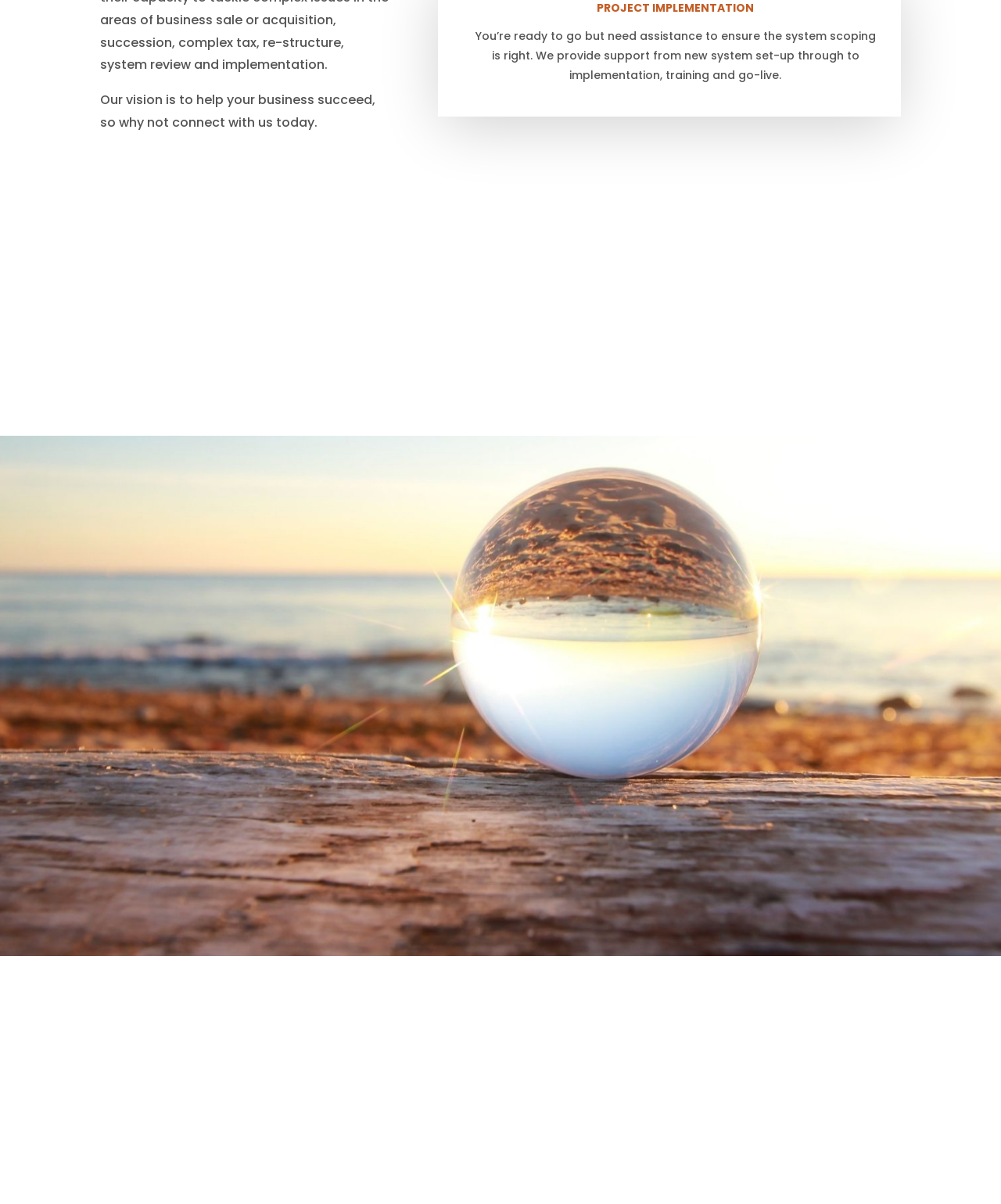Use a single word or phrase to answer the question: How can I contact the company?

Through contact us page